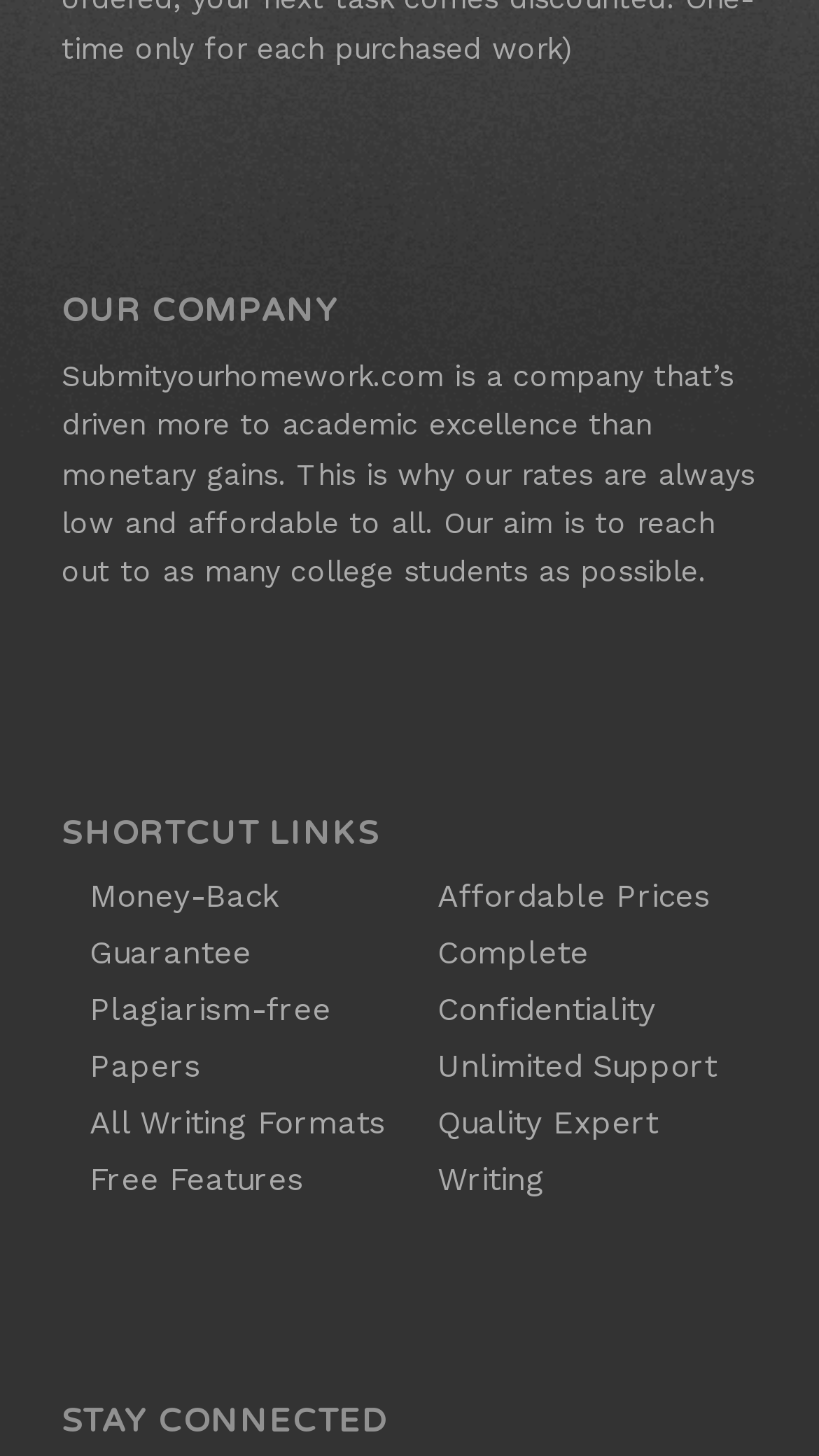Locate and provide the bounding box coordinates for the HTML element that matches this description: "Unlimited Support".

[0.534, 0.719, 0.875, 0.745]